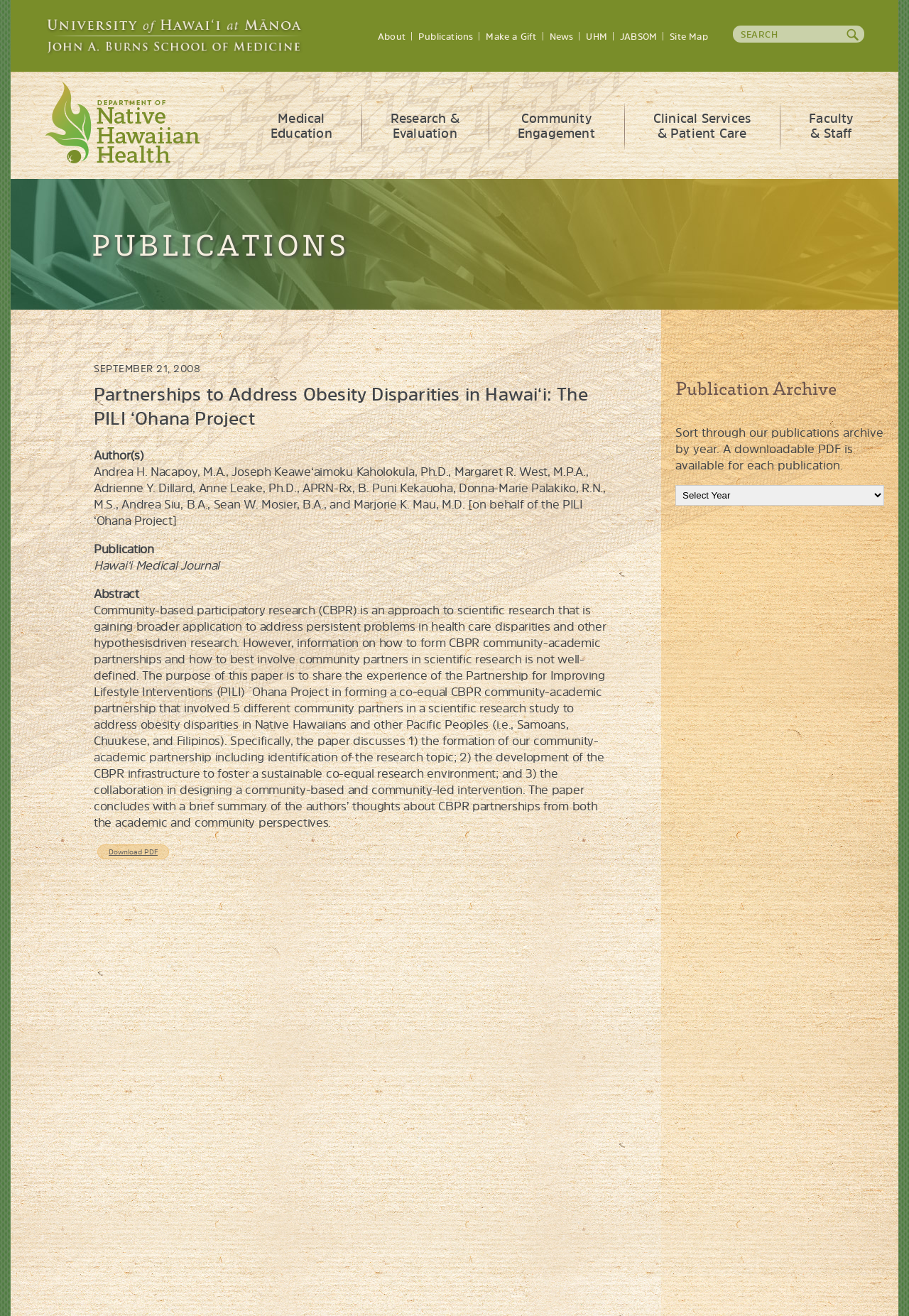Look at the image and give a detailed response to the following question: What is the name of the journal where the paper was published?

I found the name of the journal by looking at the static text element with the text 'Hawai‘i Medical Journal' which is located near the publication information on the webpage.